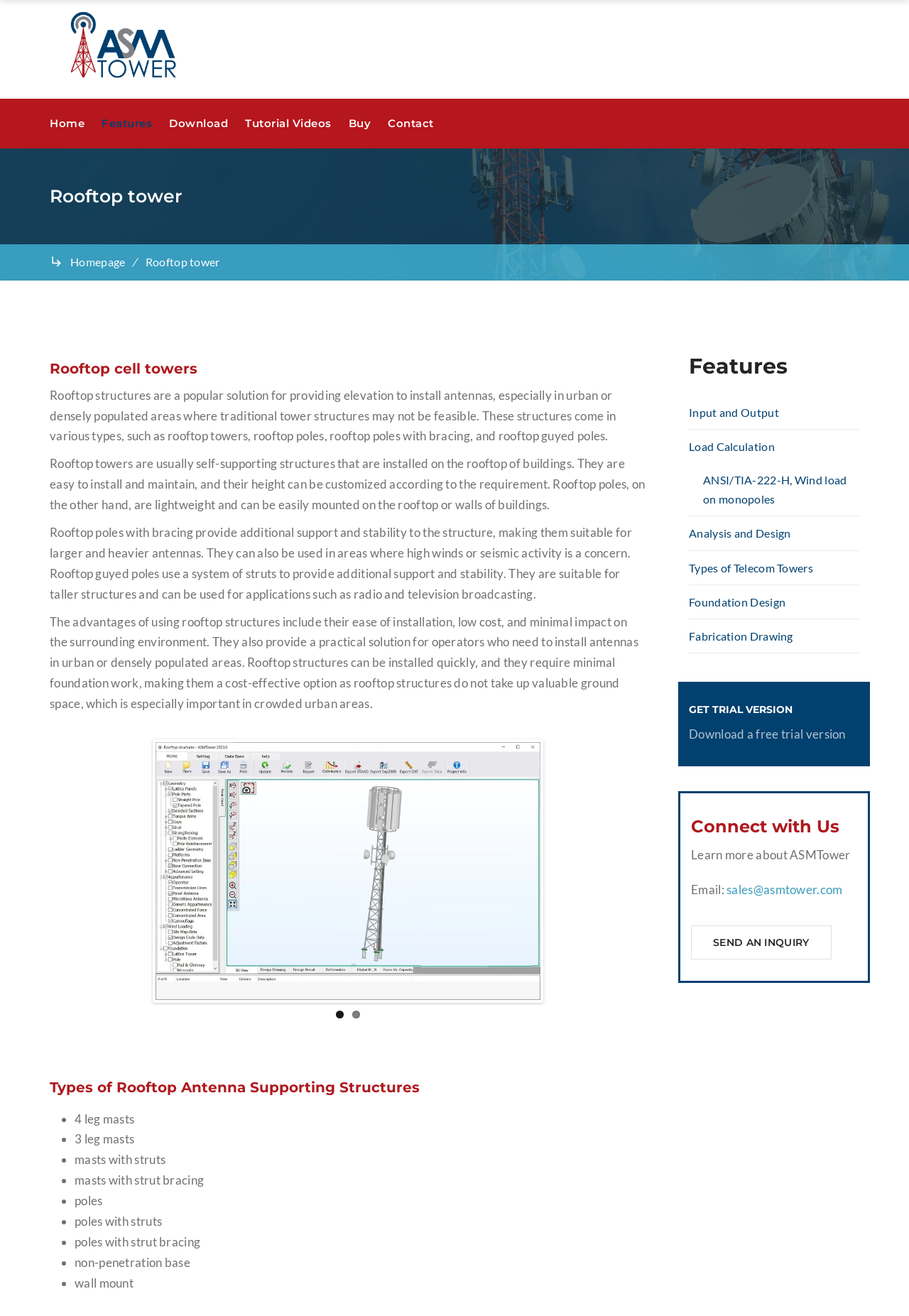By analyzing the image, answer the following question with a detailed response: What is the main purpose of ASMTower software?

Based on the webpage content, ASMTower is a software that supports various industry standards and codes, and it is used for designing rooftop structures and antenna wall mounts, which is evident from the meta description and the features listed on the webpage.